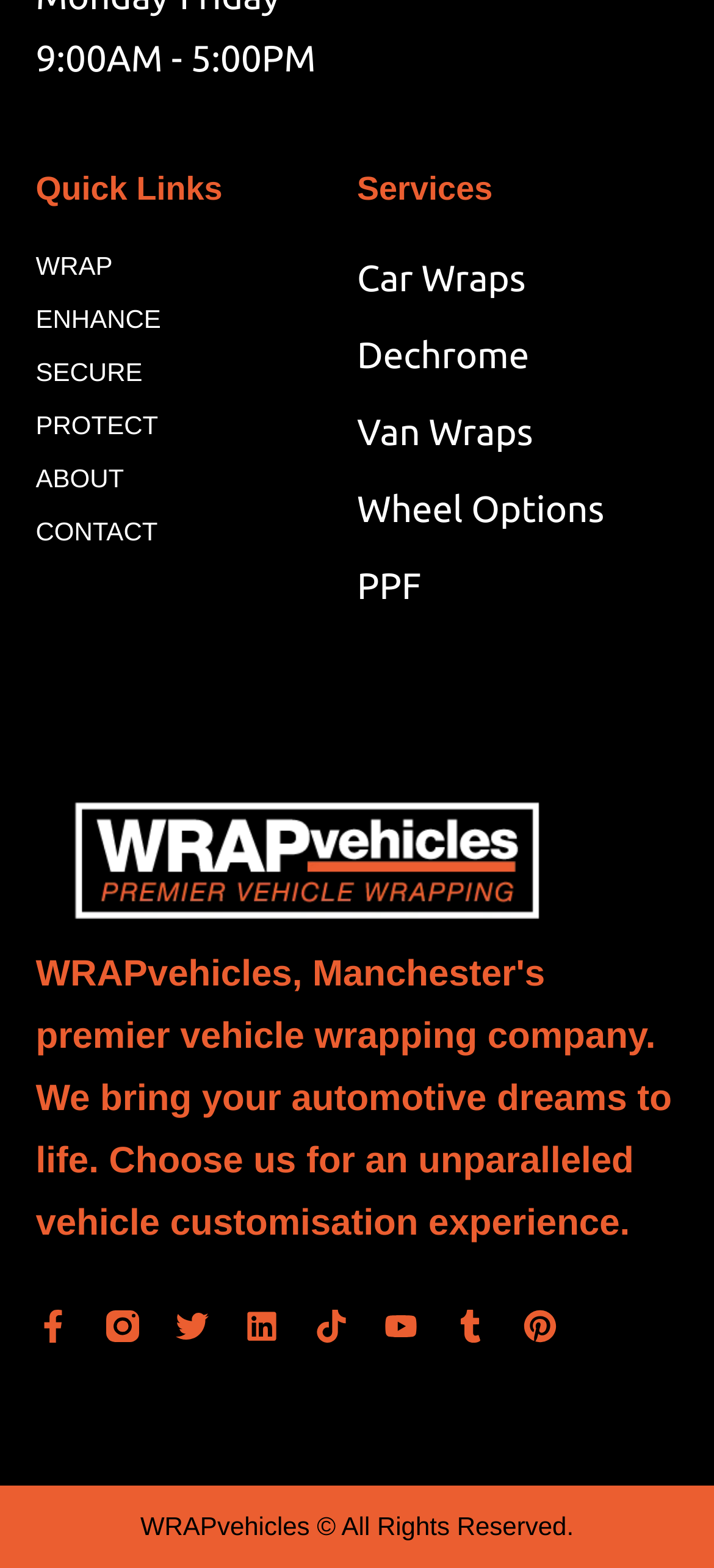Show the bounding box coordinates of the element that should be clicked to complete the task: "View WRAP page".

[0.05, 0.157, 0.5, 0.182]